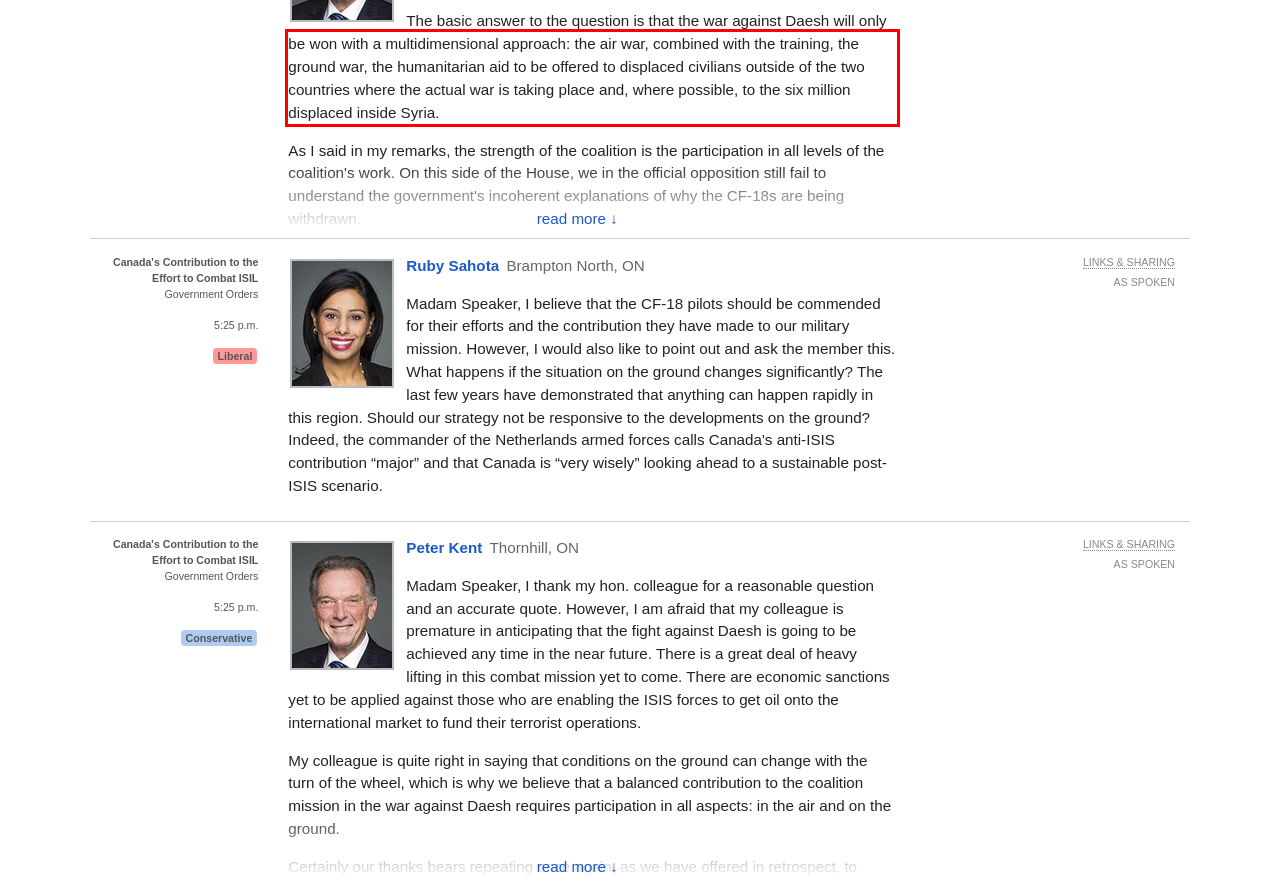Within the screenshot of a webpage, identify the red bounding box and perform OCR to capture the text content it contains.

Madam Speaker, it is always a pleasure to stand in the House, but certainly today to speak on behalf of my constituents of Battle River--Crowfoot. I will be speaking against the Liberal government's efforts to reduce Canada's contribution to the international effort to fight ISIL.